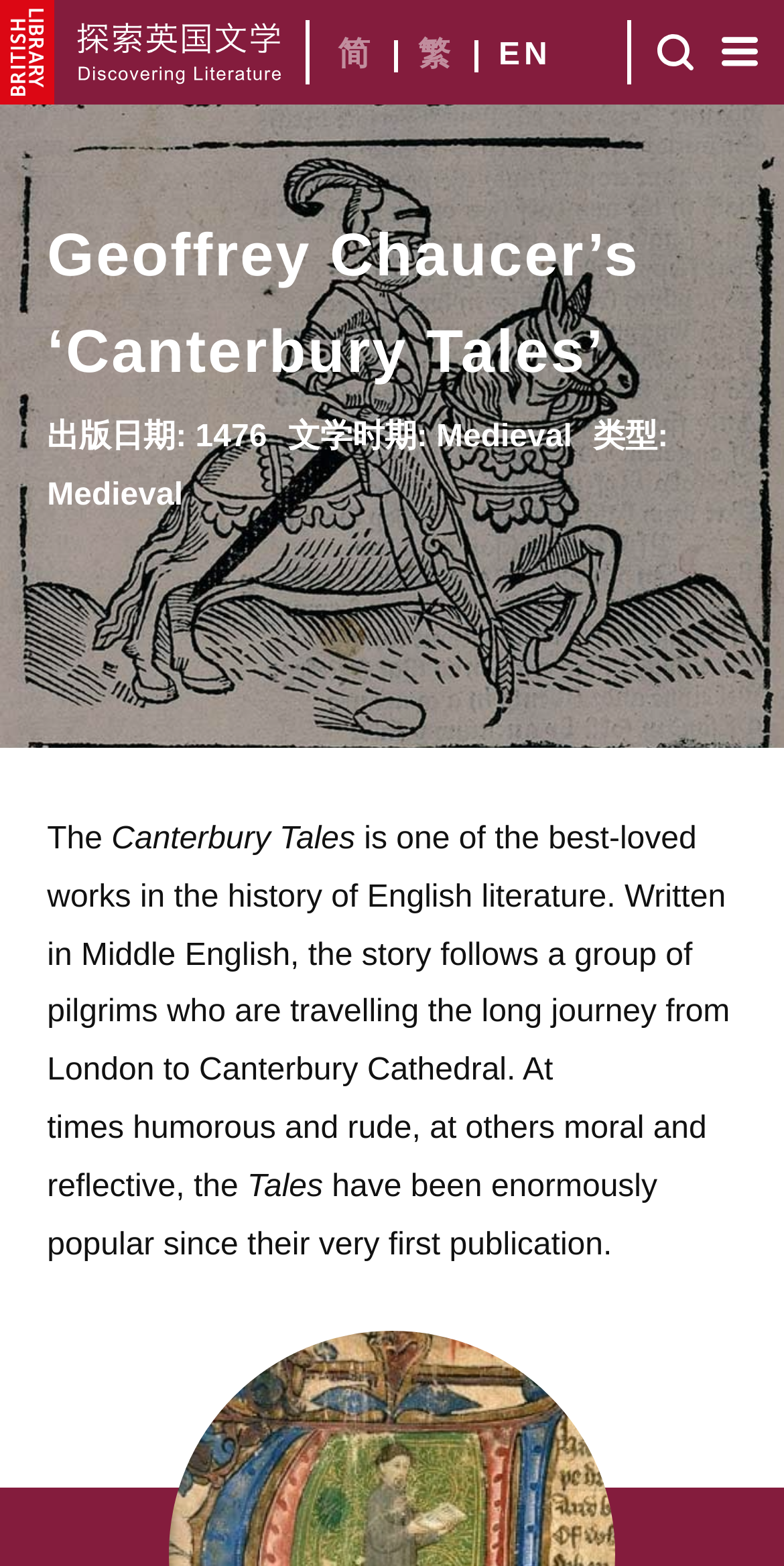Provide an in-depth caption for the webpage.

The webpage is about Geoffrey Chaucer's Canterbury Tales, a 14th-century classic. At the top of the page, there is a large image that spans the entire width of the page, taking up about half of the screen. Below the image, there is a header section that contains several links, including "British Library", "探索英国文学 Discovering Literature", language options, "Search", and "Menu". 

Below the header section, there is a prominent heading that reads "Geoffrey Chaucer’s ‘Canterbury Tales’". Underneath the heading, there are several lines of text that provide information about the publication date, literary period, and type of the book. The publication date is 1476, the literary period is Medieval, and the type is not explicitly stated.

Following this information, there is a paragraph of text that describes the Canterbury Tales. The text is divided into two parts, with the first part describing the story as one of the best-loved works in English literature, and the second part mentioning that the stories have been popular since their first publication. The text is positioned in the middle of the page, with a significant amount of space above and below it.